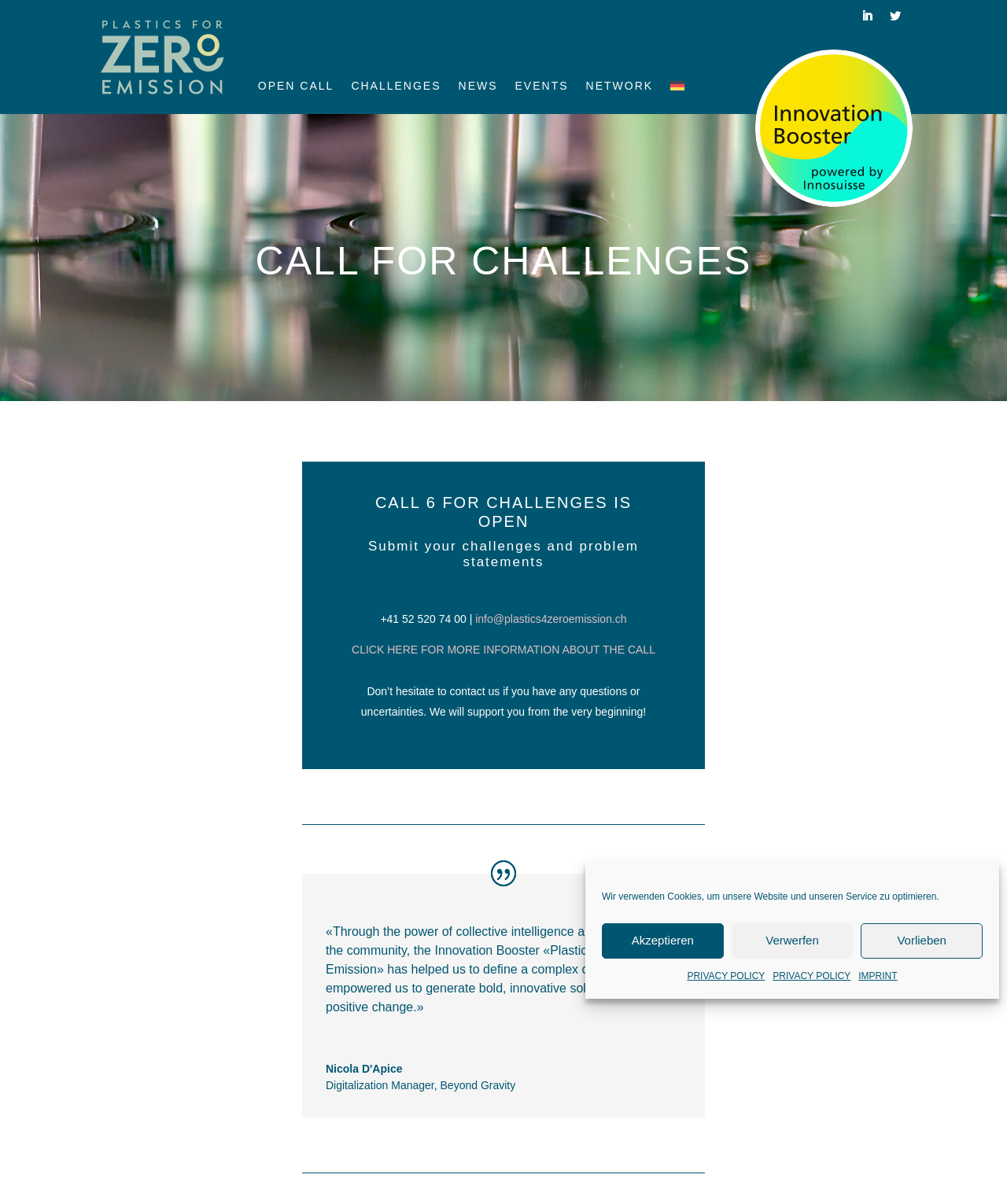Please determine the bounding box coordinates of the section I need to click to accomplish this instruction: "Click the EVENTS link".

[0.511, 0.017, 0.564, 0.078]